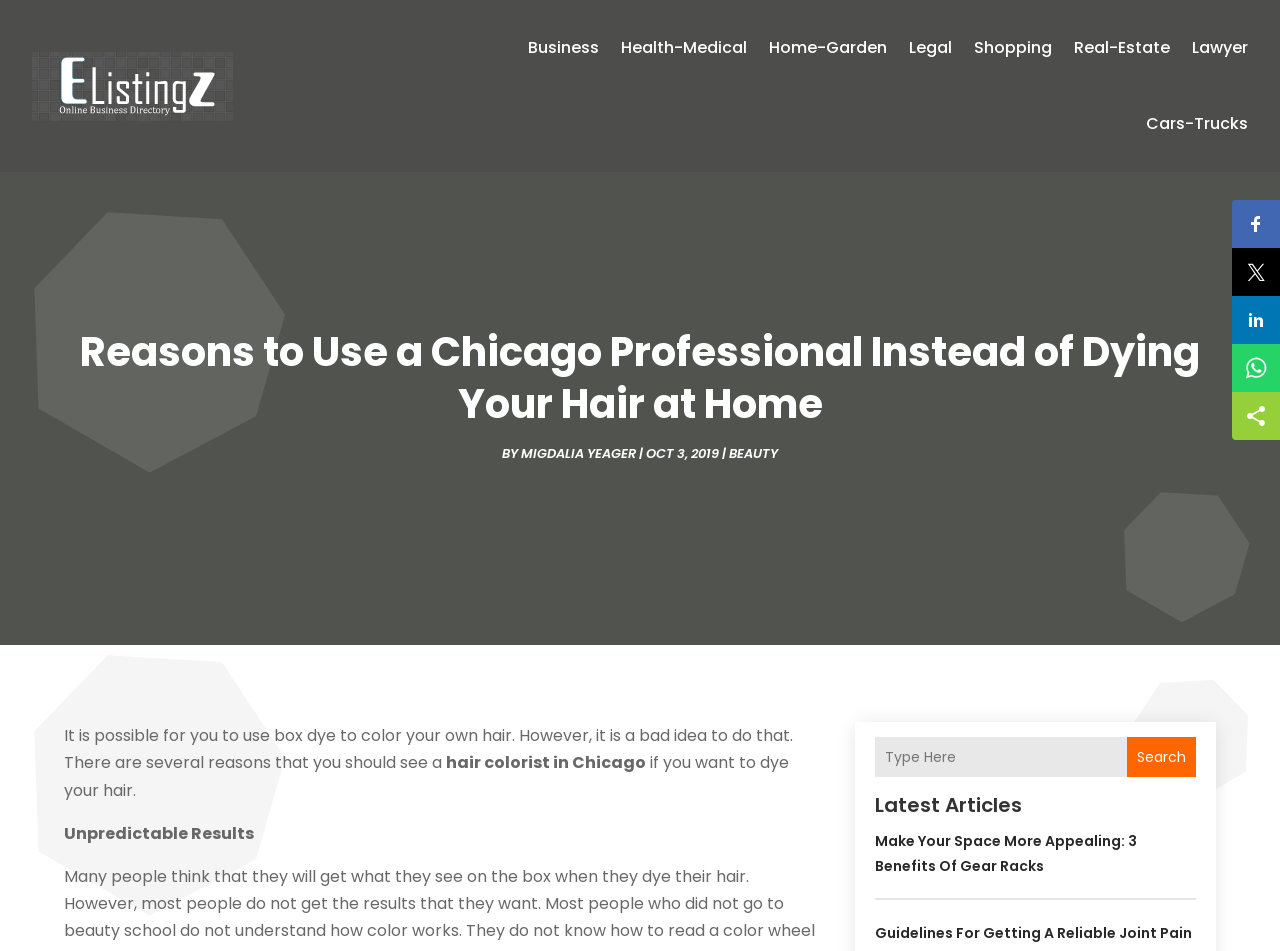Please answer the following question using a single word or phrase: 
What is the purpose of the search bar?

To search the website